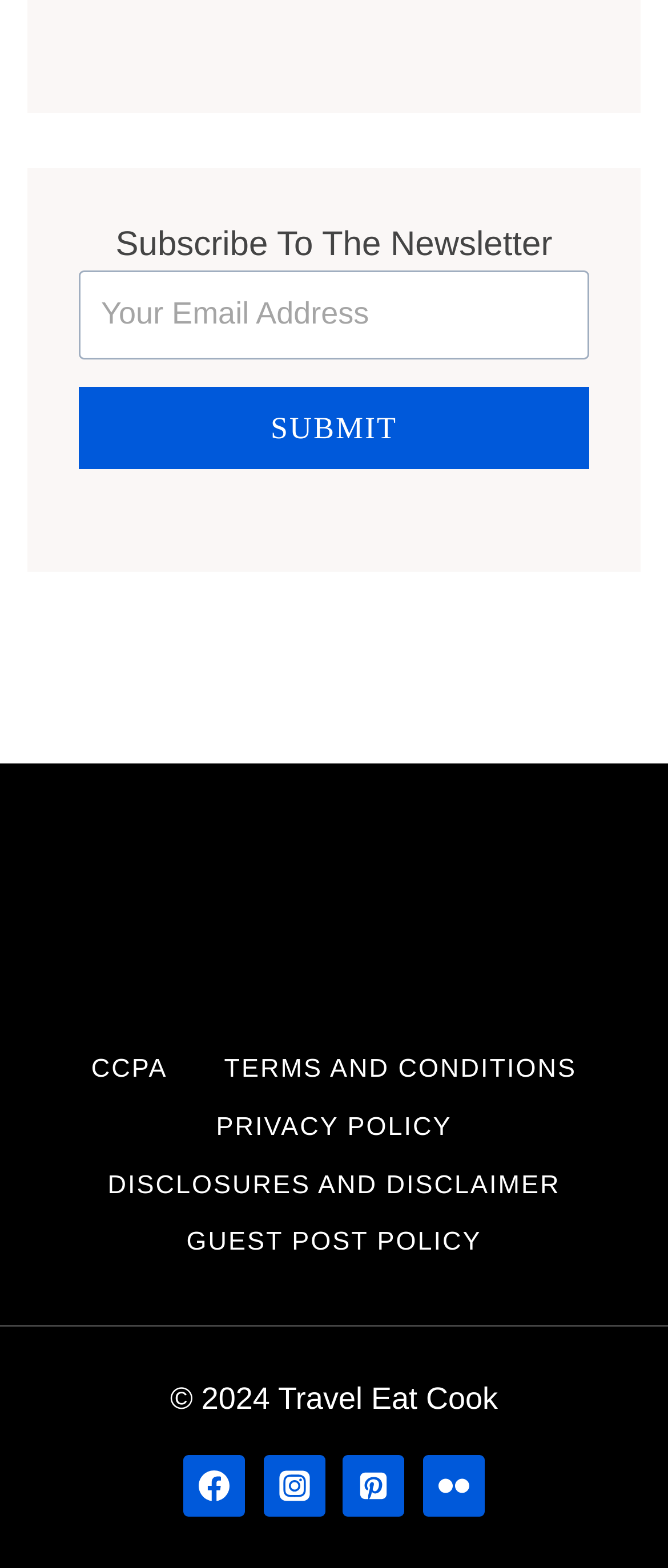Provide a one-word or brief phrase answer to the question:
How many social media links are there?

4